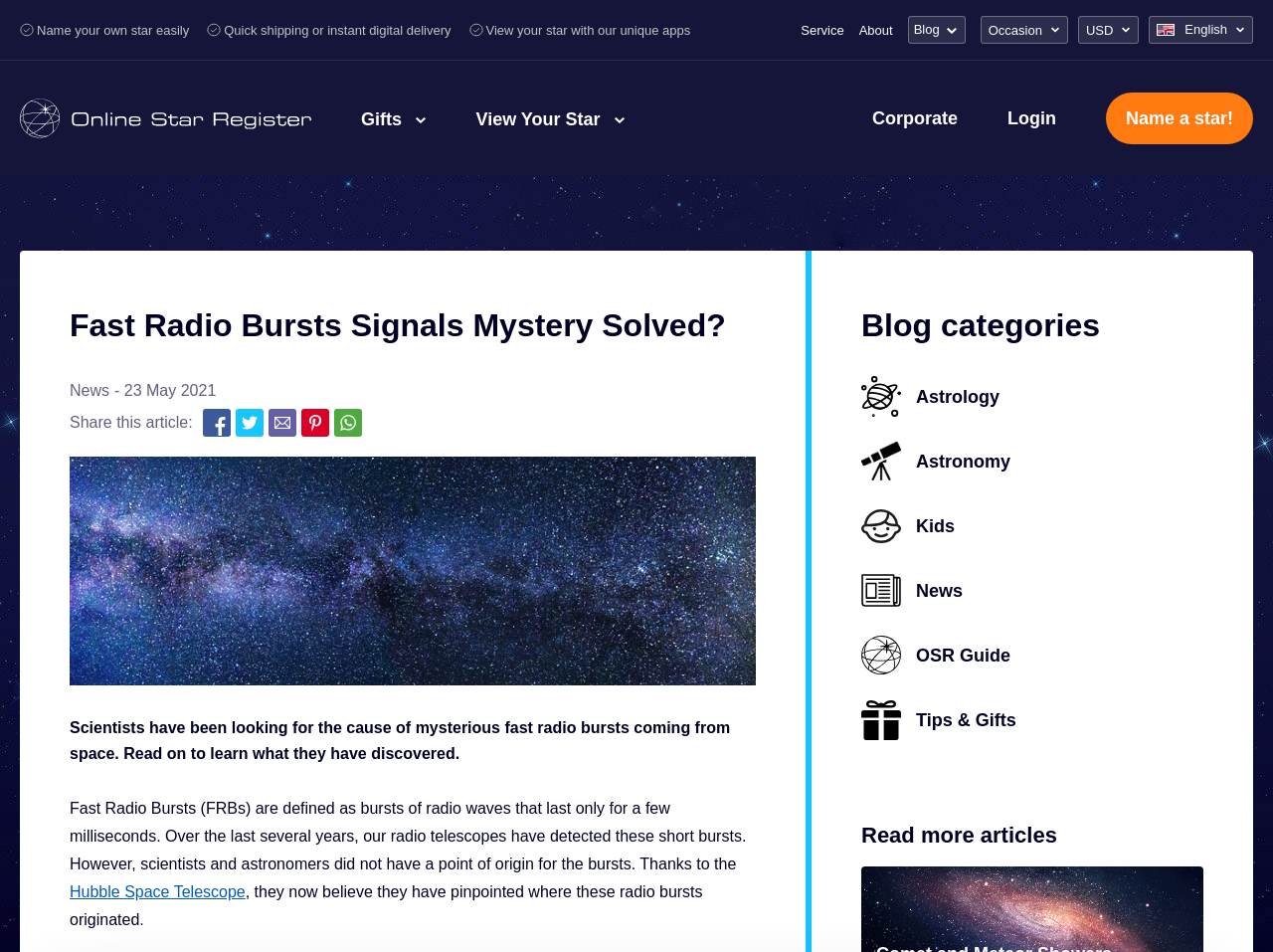What is the category of the blog post? Examine the screenshot and reply using just one word or a brief phrase.

Astronomy